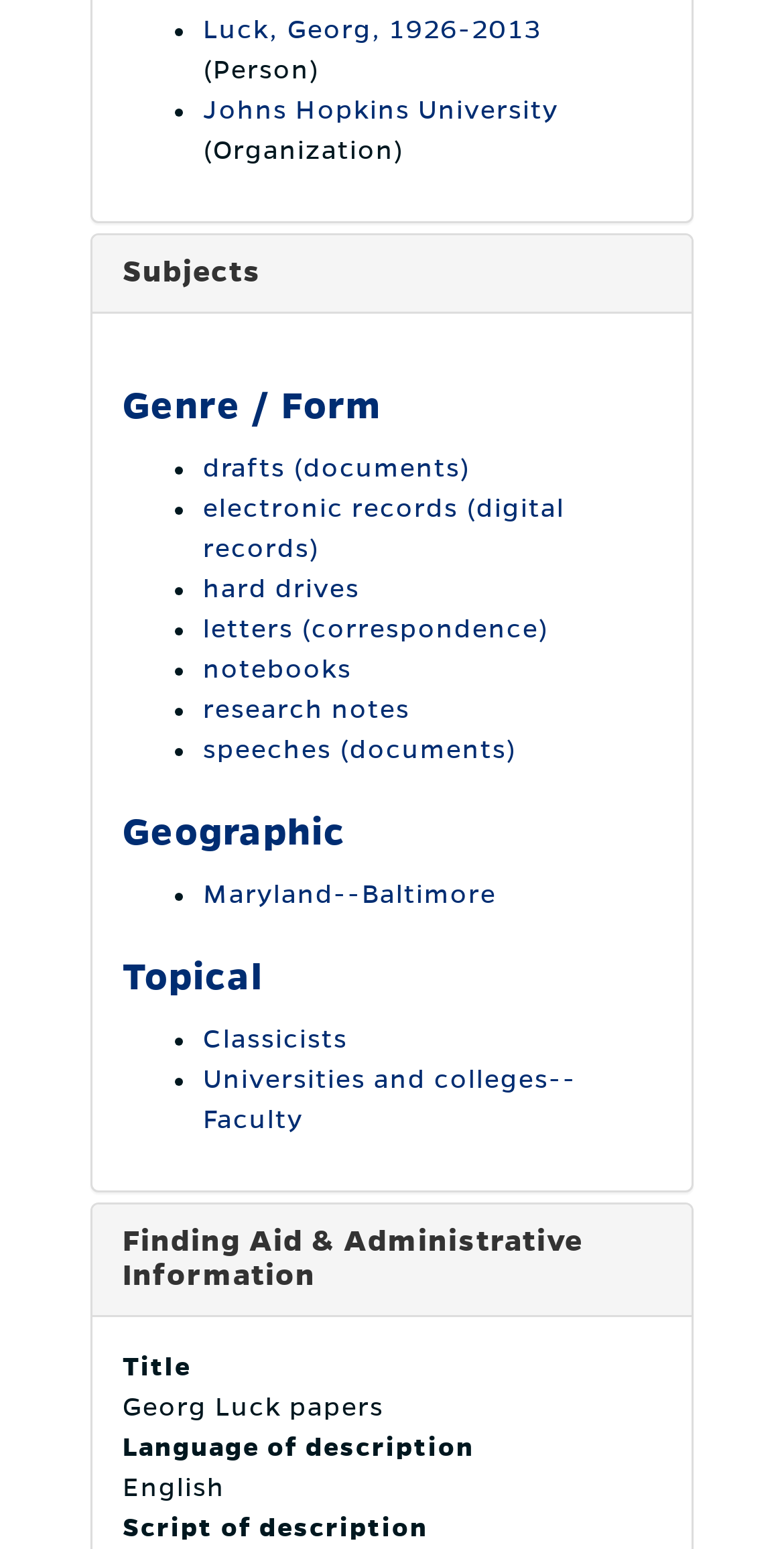Provide the bounding box coordinates, formatted as (top-left x, top-left y, bottom-right x, bottom-right y), with all values being floating point numbers between 0 and 1. Identify the bounding box of the UI element that matches the description: Universities and colleges--Faculty

[0.259, 0.688, 0.736, 0.732]